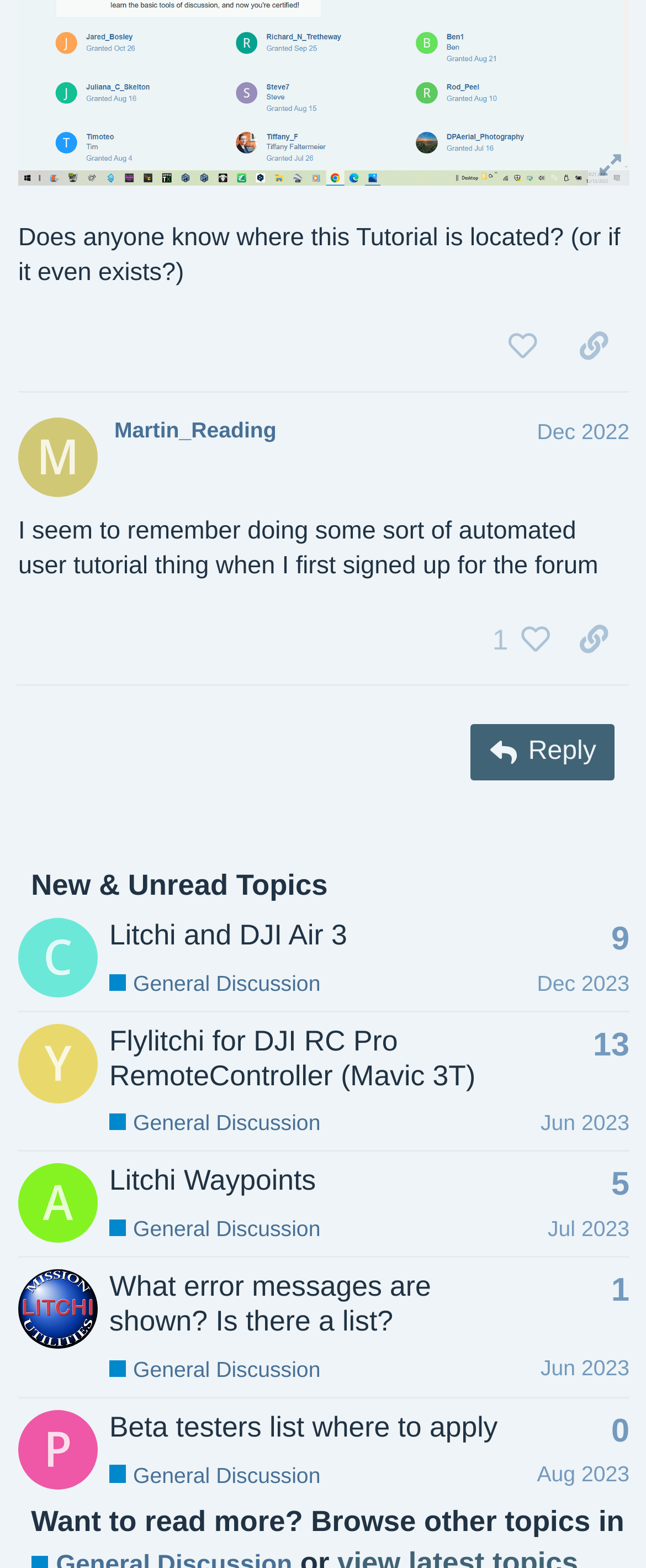Find and indicate the bounding box coordinates of the region you should select to follow the given instruction: "Reply to the post".

[0.729, 0.461, 0.952, 0.497]